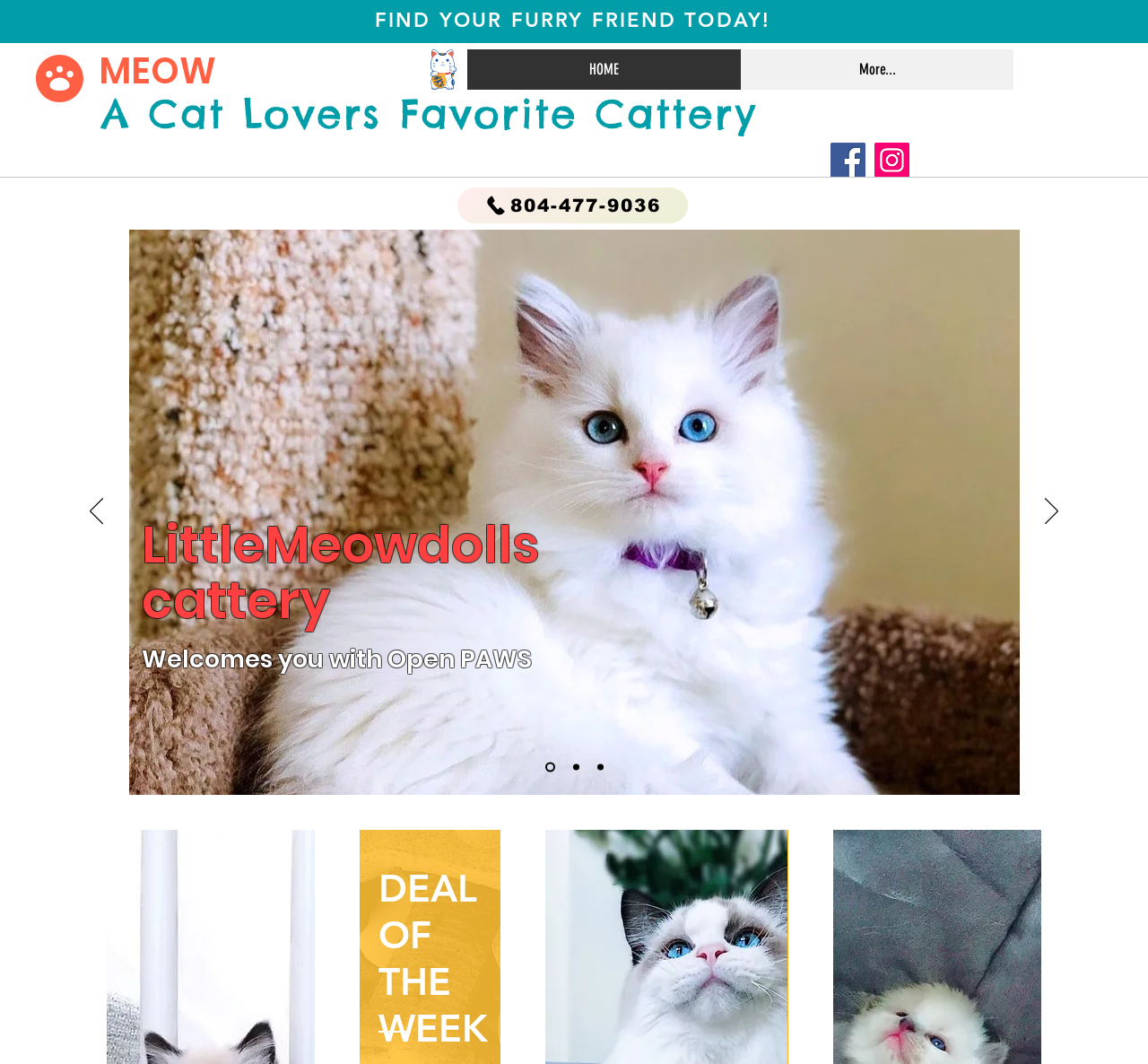Please provide the bounding box coordinates for the UI element as described: "#comp-jhpvyjf2 svg [data-color="1"] {fill: #FF5F42;}". The coordinates must be four floats between 0 and 1, represented as [left, top, right, bottom].

[0.031, 0.051, 0.073, 0.096]